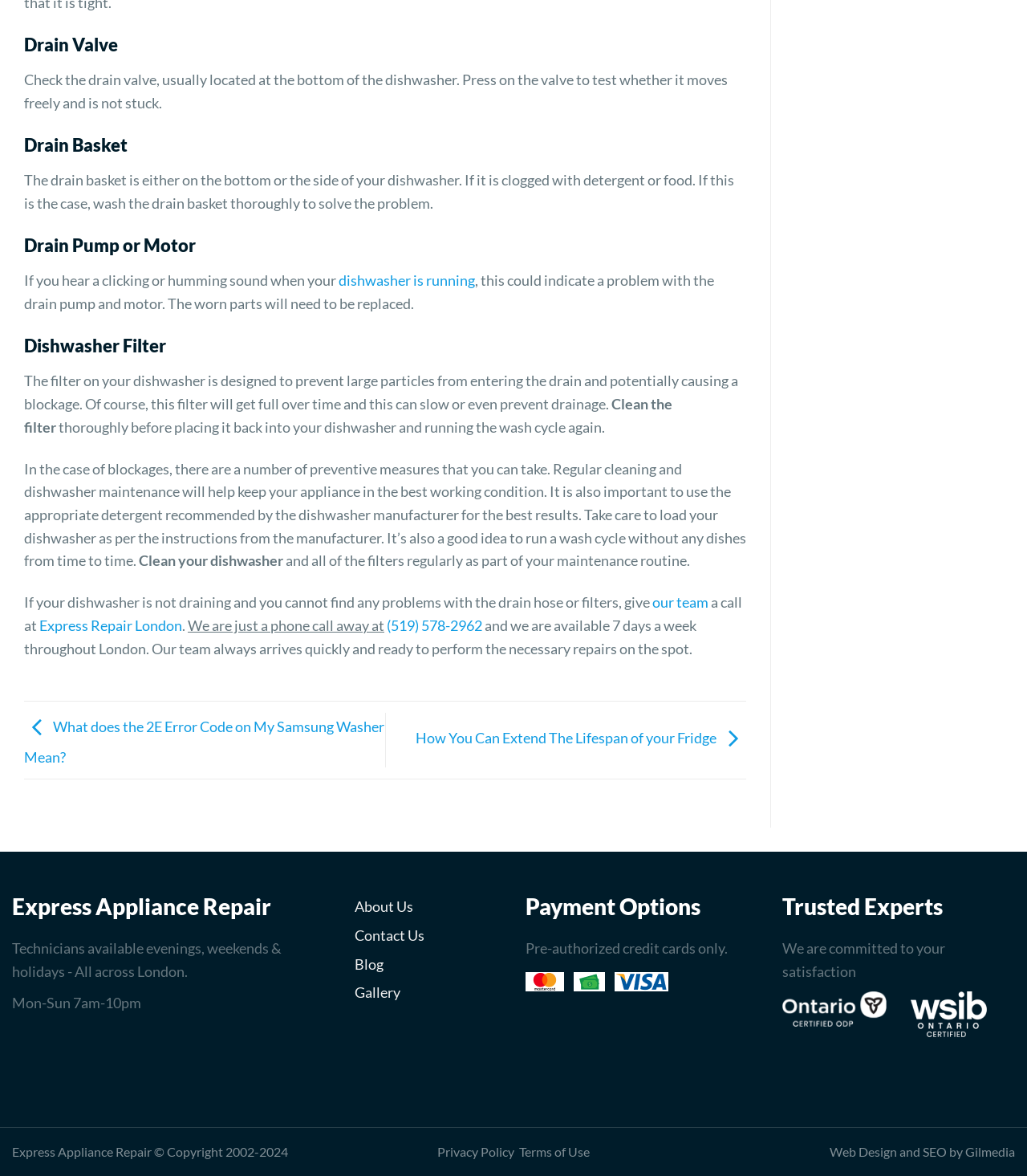What is the purpose of the filter on a dishwasher?
Based on the content of the image, thoroughly explain and answer the question.

According to the webpage, the filter on a dishwasher is designed to prevent large particles from entering the drain and potentially causing a blockage. This is an important maintenance task to ensure the dishwasher works properly.